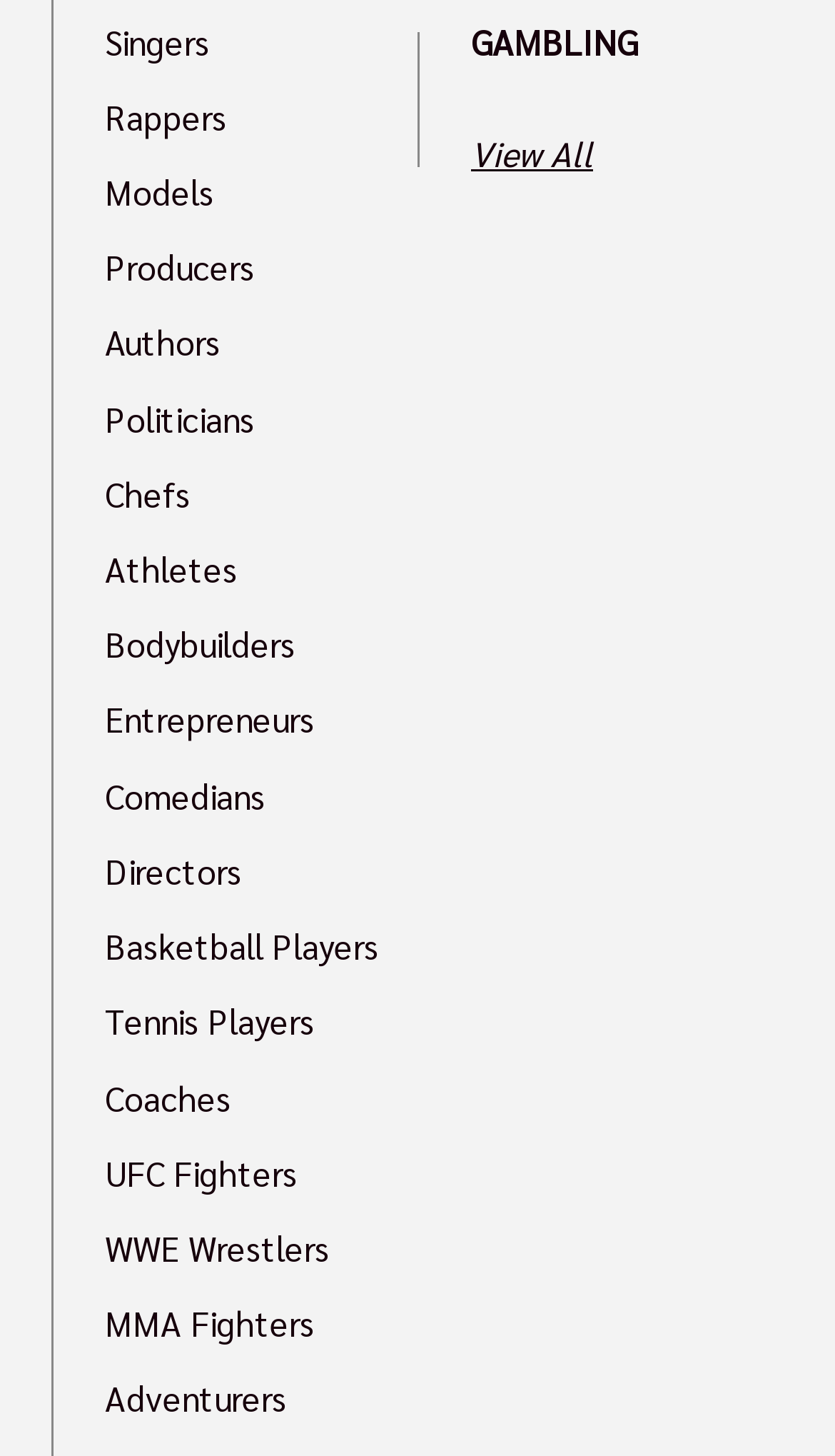Please use the details from the image to answer the following question comprehensively:
How many categories of celebrities are listed?

There are 24 categories of celebrities listed on the webpage, including singers, rappers, models, and so on, up to adventurers.